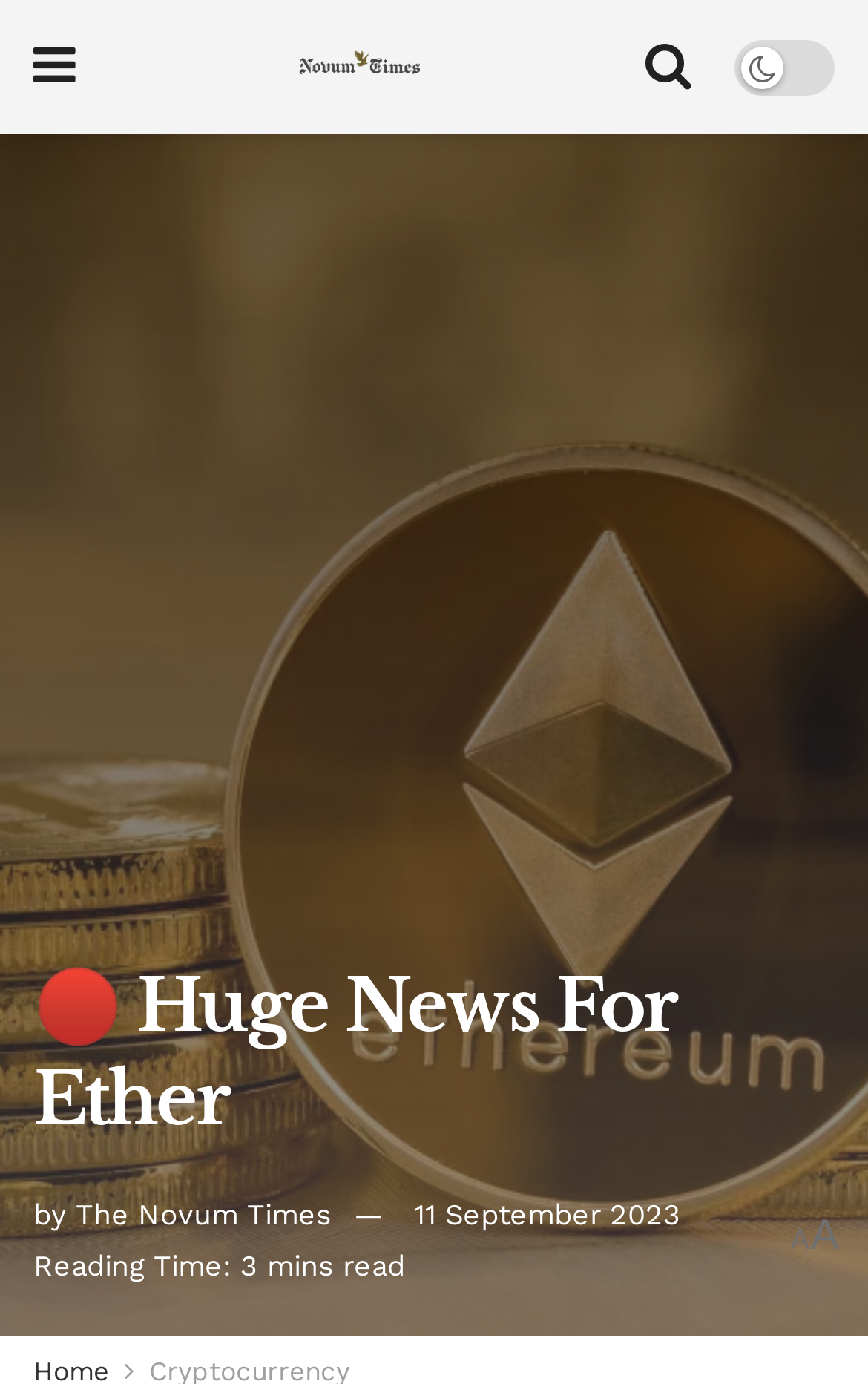Answer the question briefly using a single word or phrase: 
What is the category of the article?

News